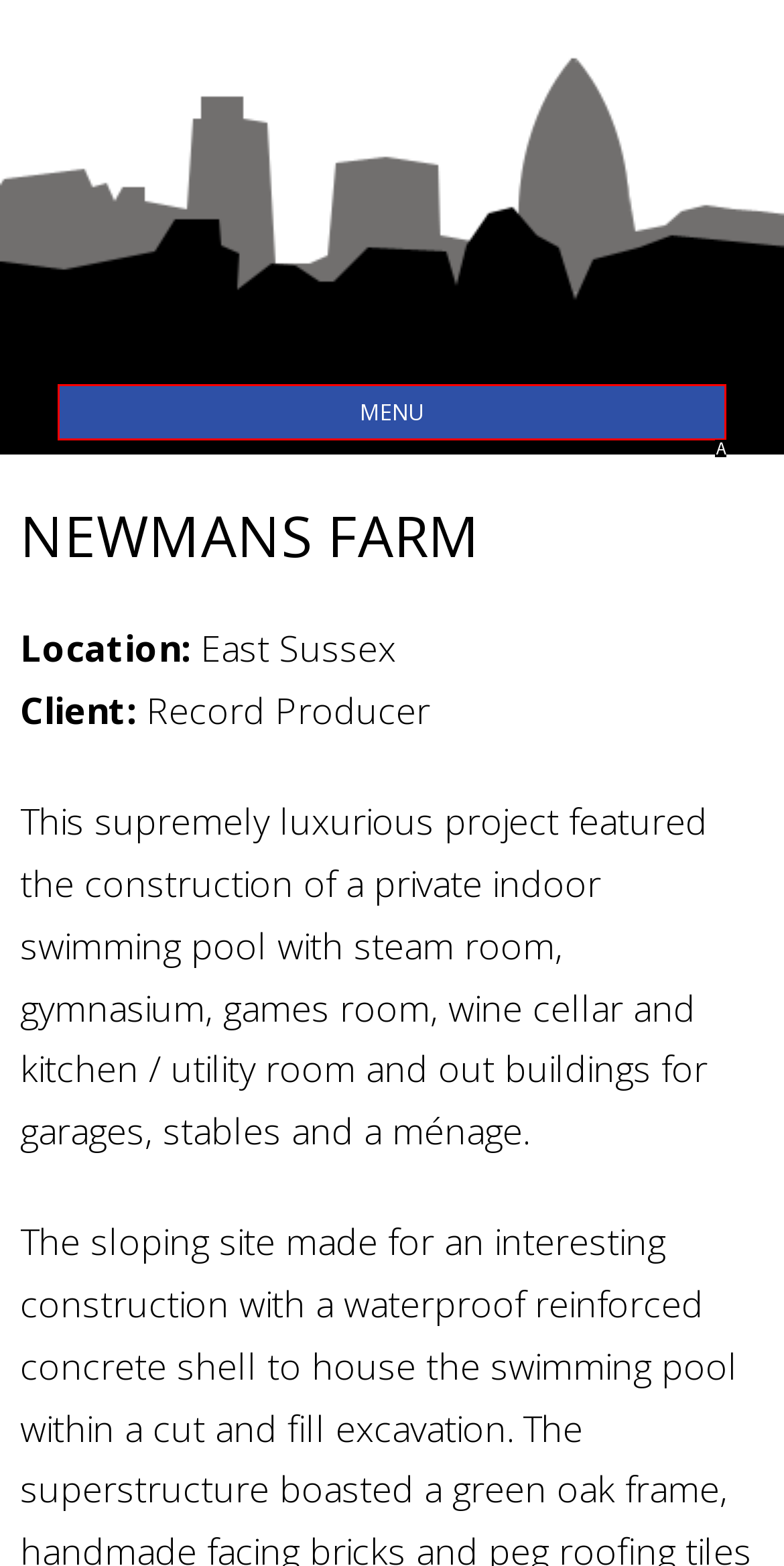Using the description: Menu
Identify the letter of the corresponding UI element from the choices available.

A